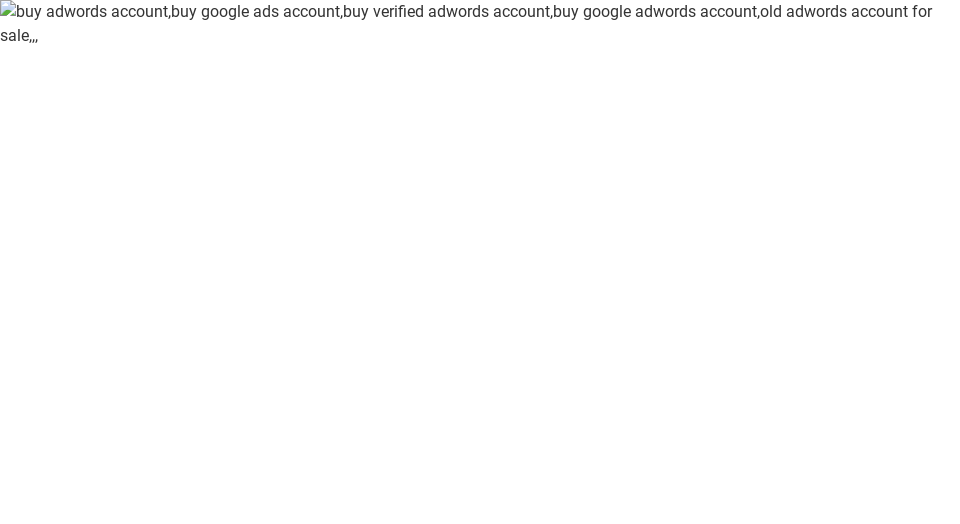Using the image as a reference, answer the following question in as much detail as possible:
What type of customers is the image trying to attract?

The image serves as a visual tool to attract potential customers interested in digital advertising solutions, emphasizing trust and availability in the marketplace for Adwords accounts.